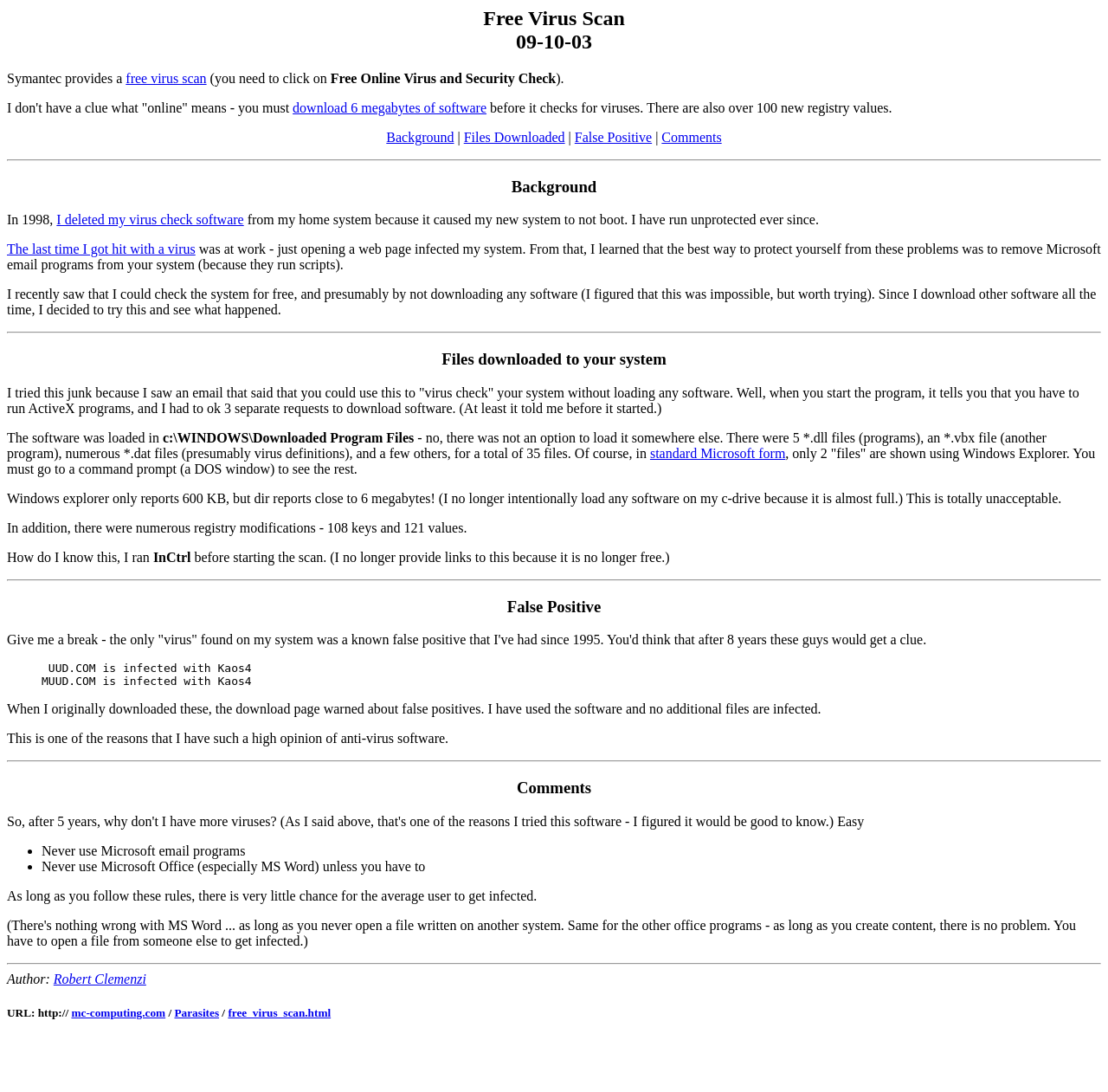Can you find the bounding box coordinates for the element to click on to achieve the instruction: "Click on 'Comments'"?

[0.597, 0.119, 0.651, 0.132]